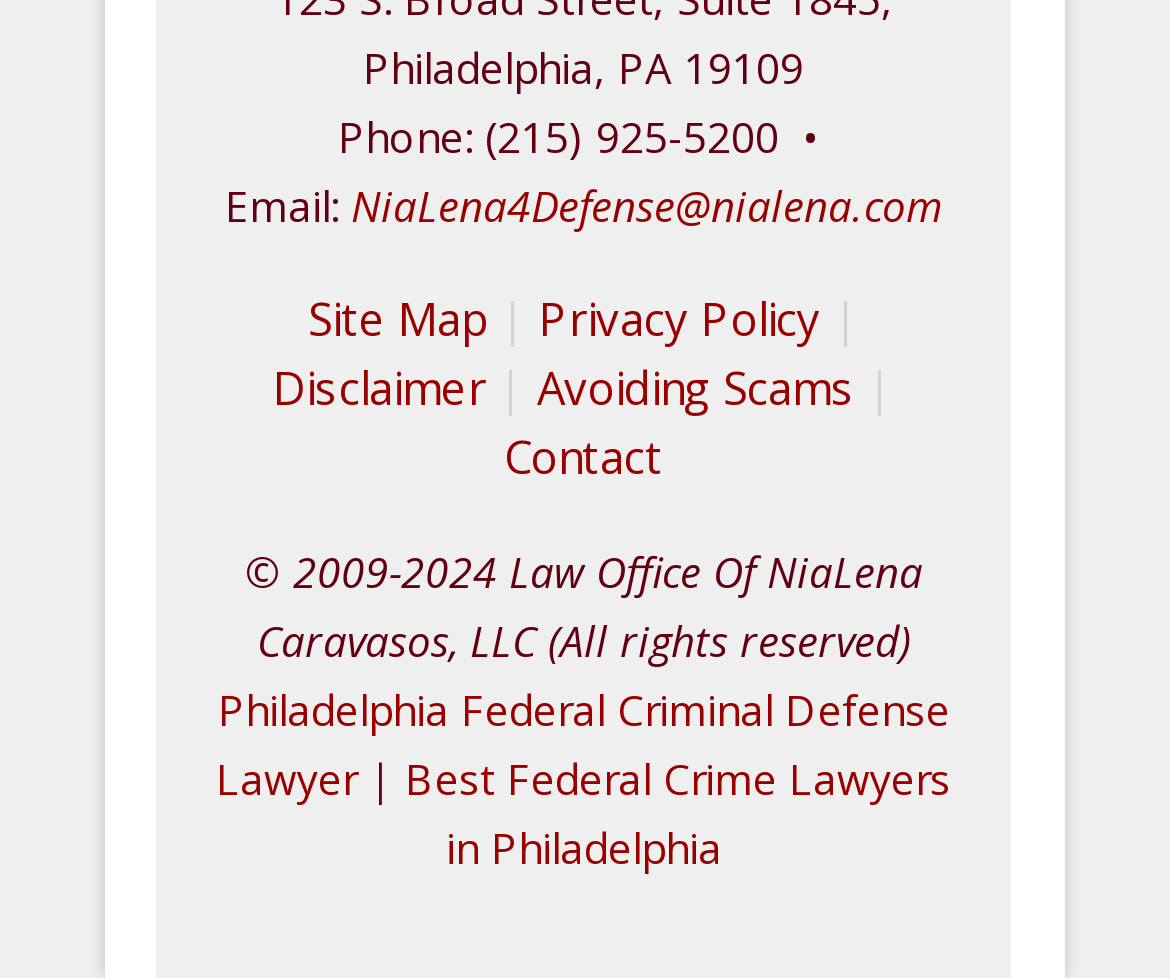What is the profession of NiaLena Caravasos?
Provide a short answer using one word or a brief phrase based on the image.

Federal Criminal Defense Lawyer